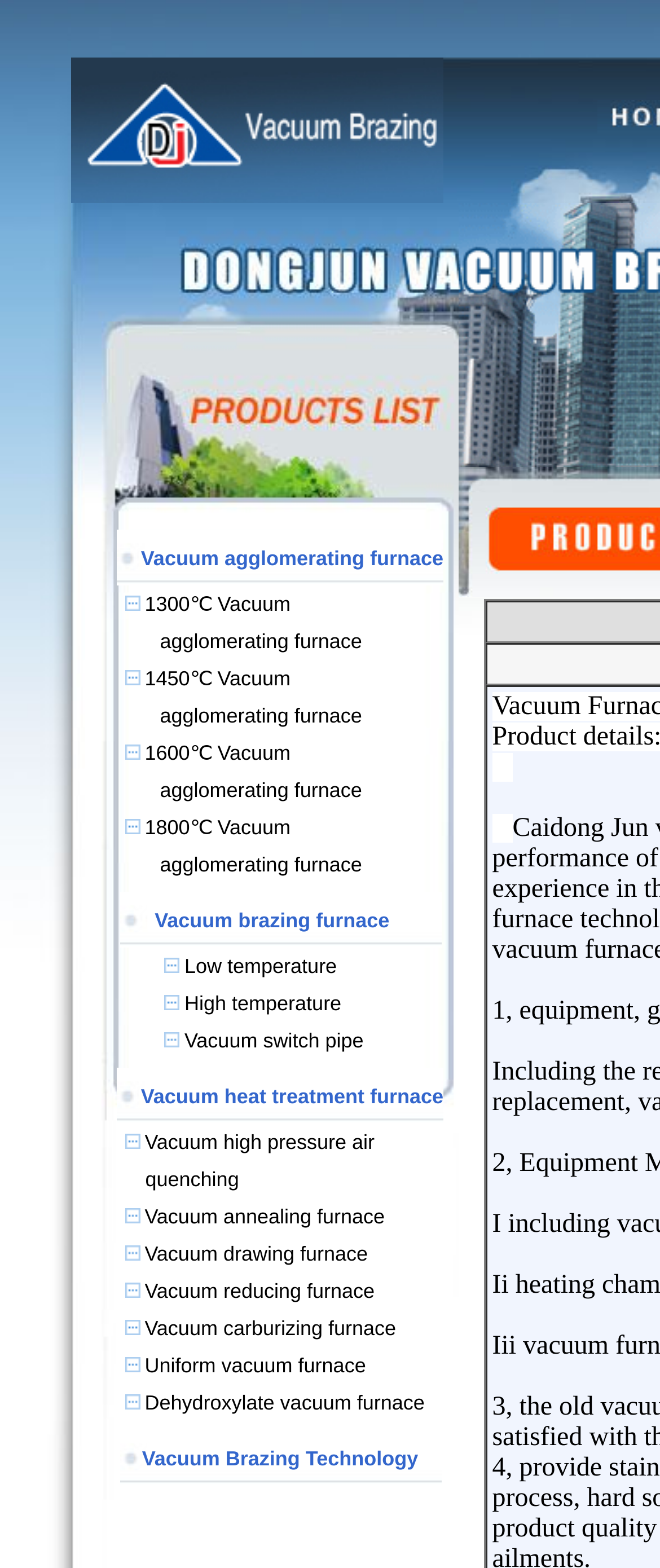Generate a thorough description of the webpage.

The webpage is about vacuum furnaces and related technologies. At the top, there is a table with four columns, each containing a brief description of a vacuum agglomerating furnace with different temperature ranges (1300℃, 1450℃, 1600℃, and 1800℃). Below this table, there is a section dedicated to vacuum brazing furnaces, with a link to more information. 

To the right of the vacuum brazing furnace section, there are three tables with images and links to more information about low temperature, high temperature, and vacuum switch pipe. 

Further down the page, there is a section about vacuum heat treatment furnaces, followed by a table with two rows, each describing a different vacuum heat treatment process (vacuum high pressure air quenching and vacuum annealing furnace). Each process has an accompanying image and link to more information.